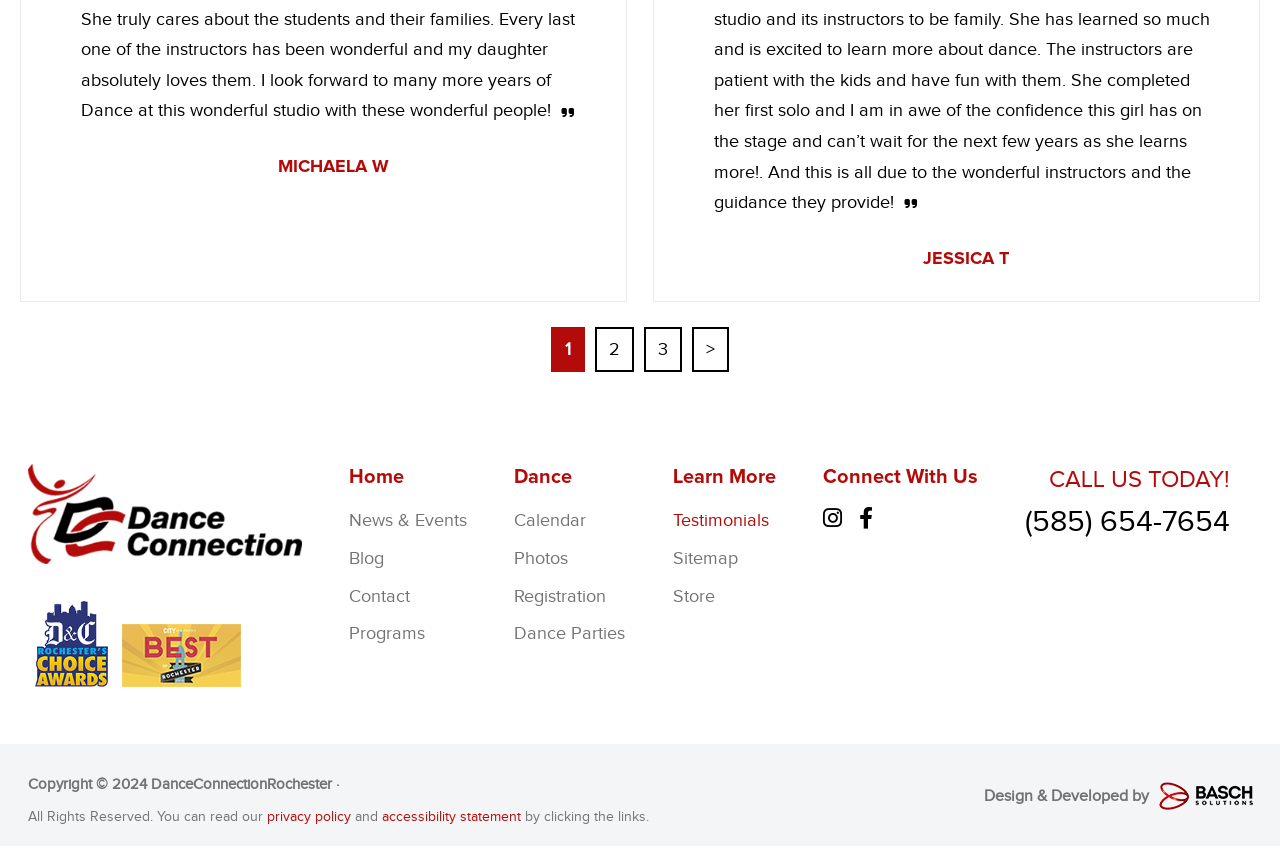Identify the coordinates of the bounding box for the element that must be clicked to accomplish the instruction: "Check the 'News & Events' section".

[0.273, 0.584, 0.365, 0.619]